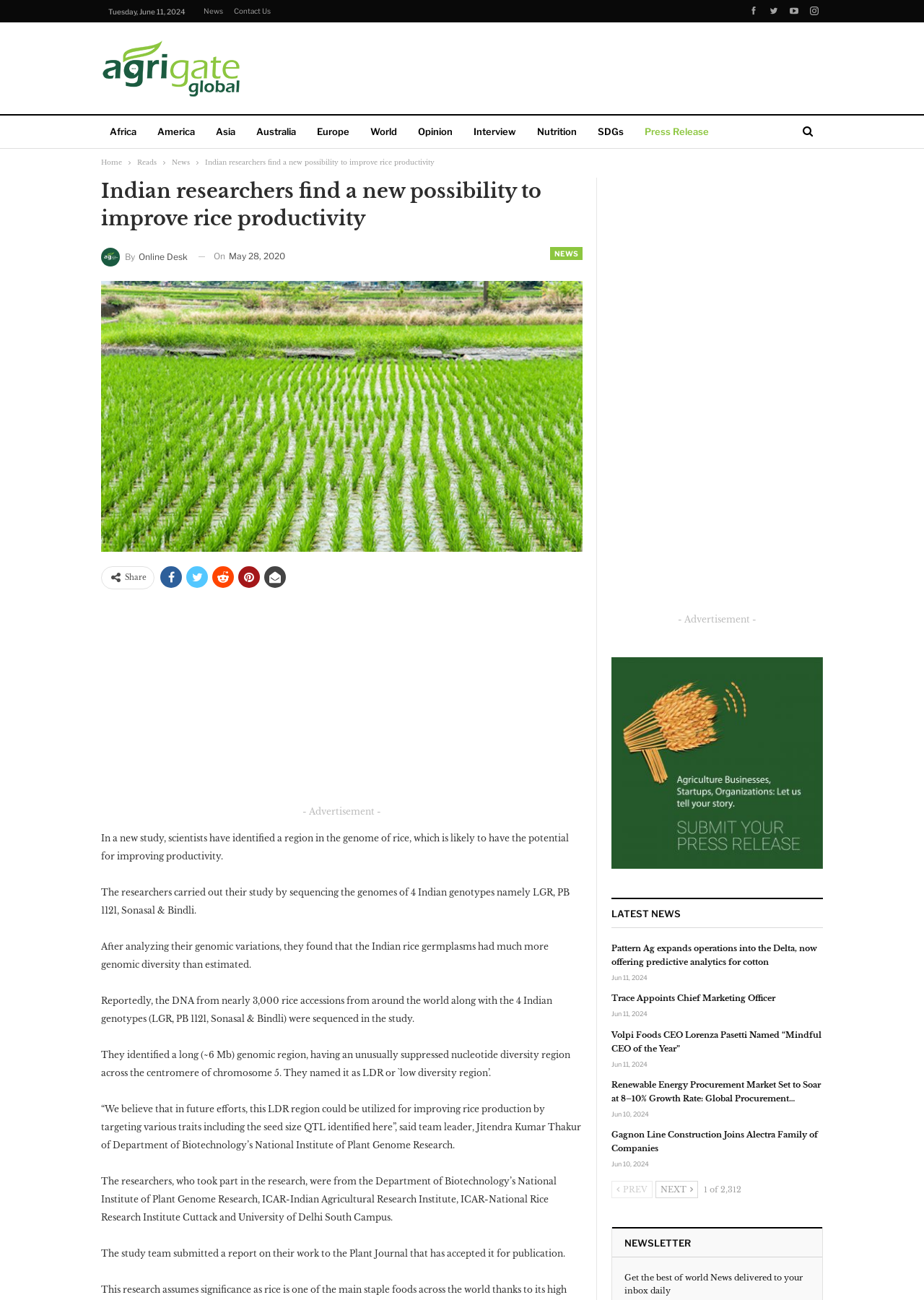Determine the bounding box coordinates for the HTML element mentioned in the following description: "Trace Appoints Chief Marketing Officer". The coordinates should be a list of four floats ranging from 0 to 1, represented as [left, top, right, bottom].

[0.662, 0.764, 0.839, 0.772]